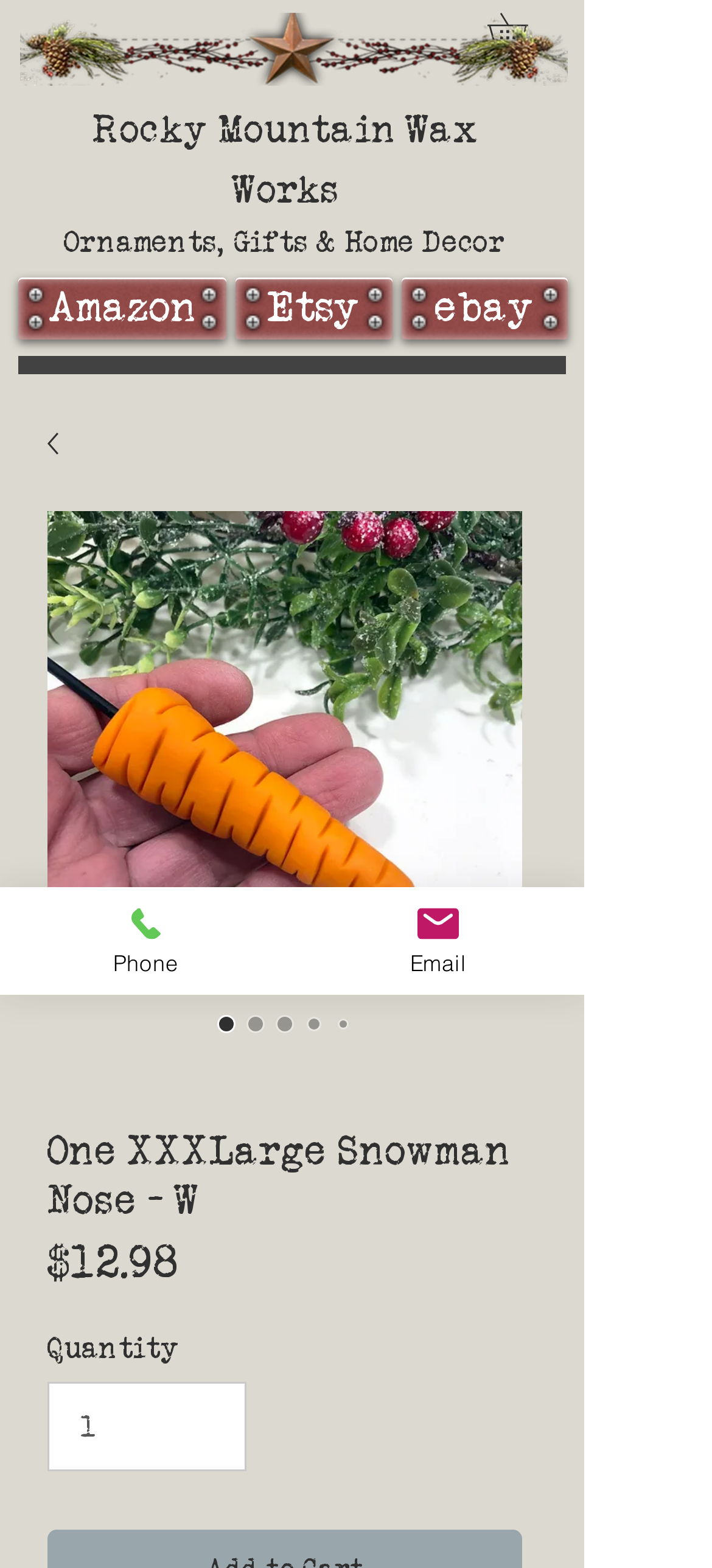What is the price of the product?
Based on the image, provide a one-word or brief-phrase response.

$12.98